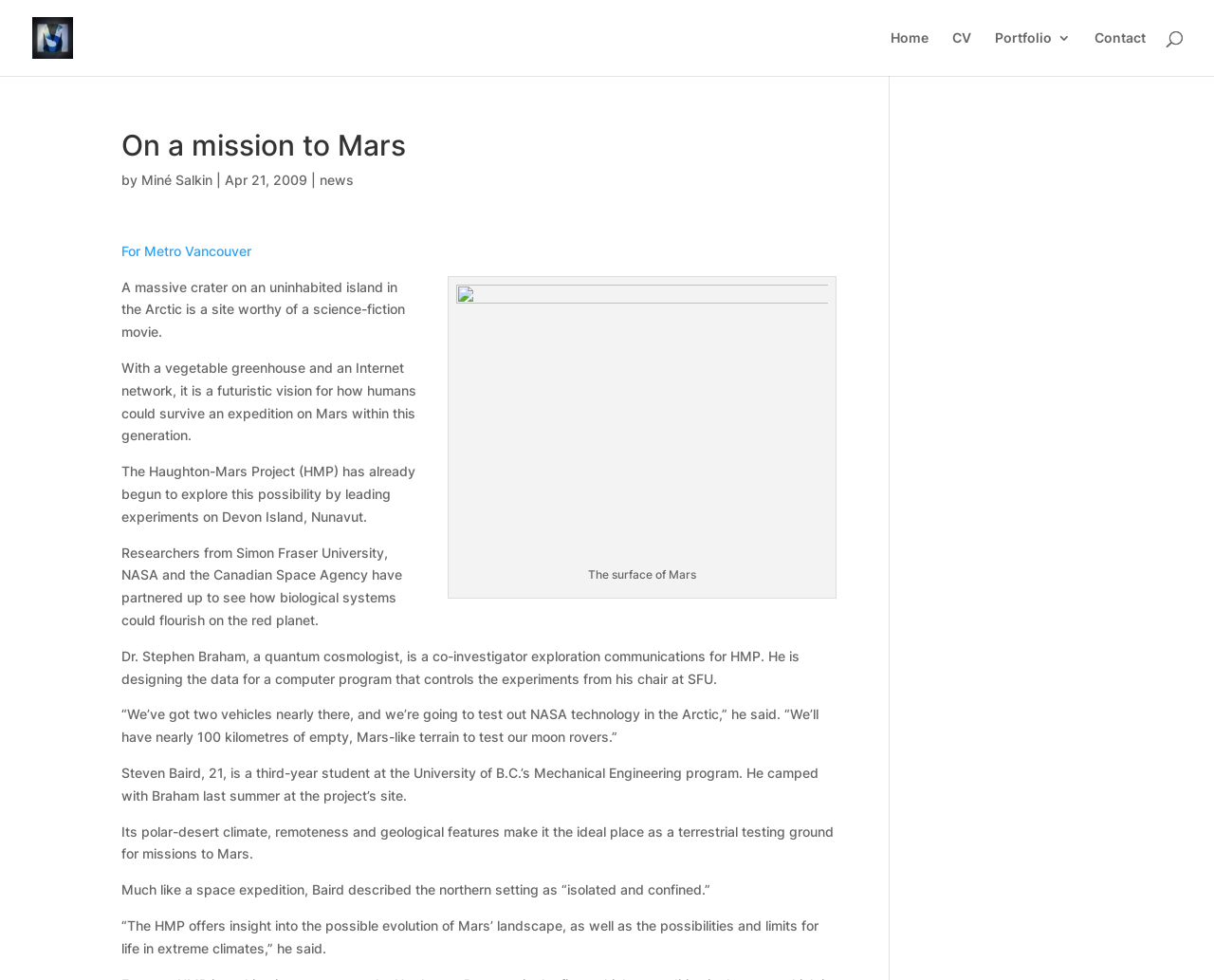What is the location of the project's site?
By examining the image, provide a one-word or phrase answer.

Devon Island, Nunavut